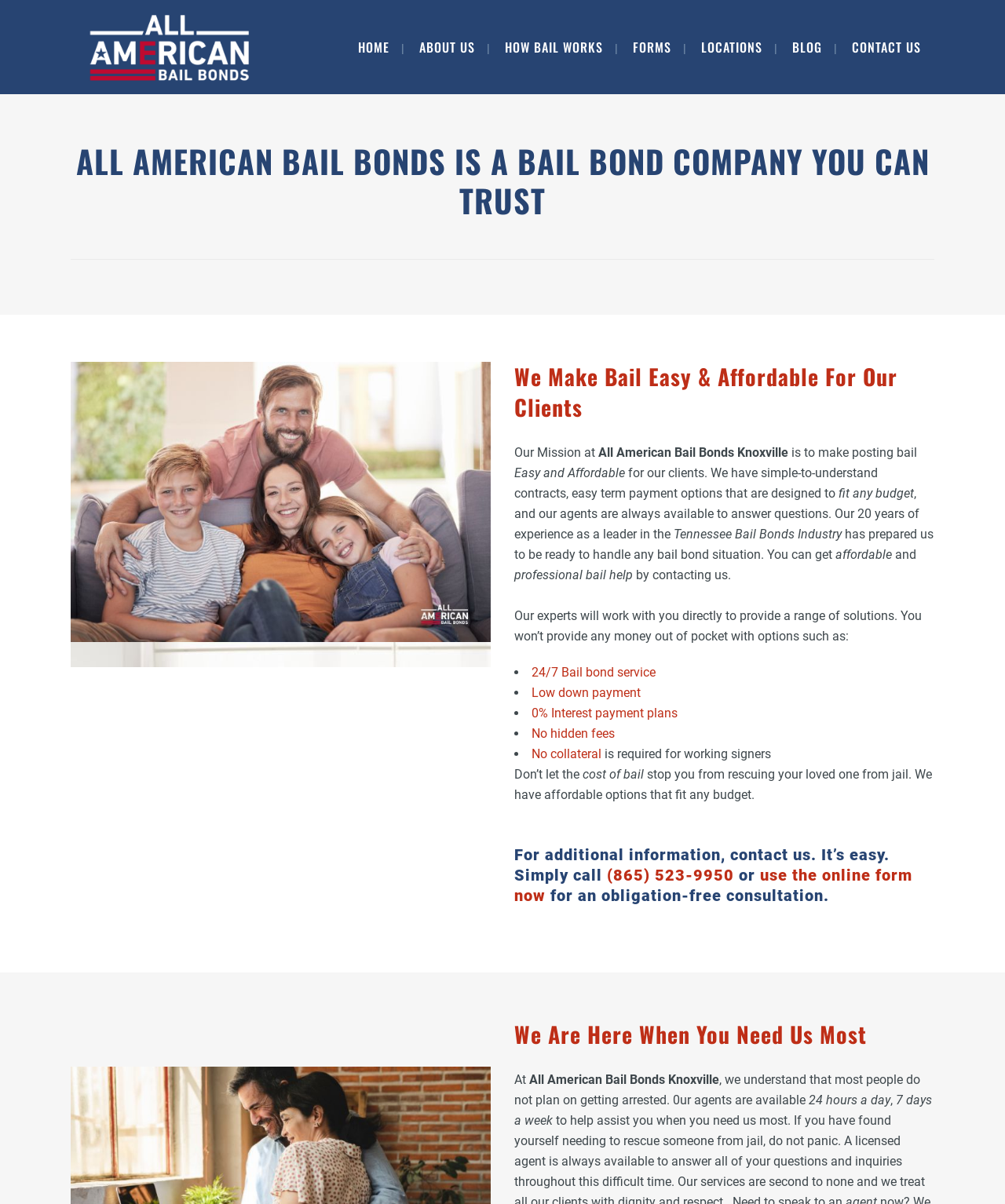Your task is to find and give the main heading text of the webpage.

ALL AMERICAN BAIL BONDS IS A BAIL BOND COMPANY YOU CAN TRUST